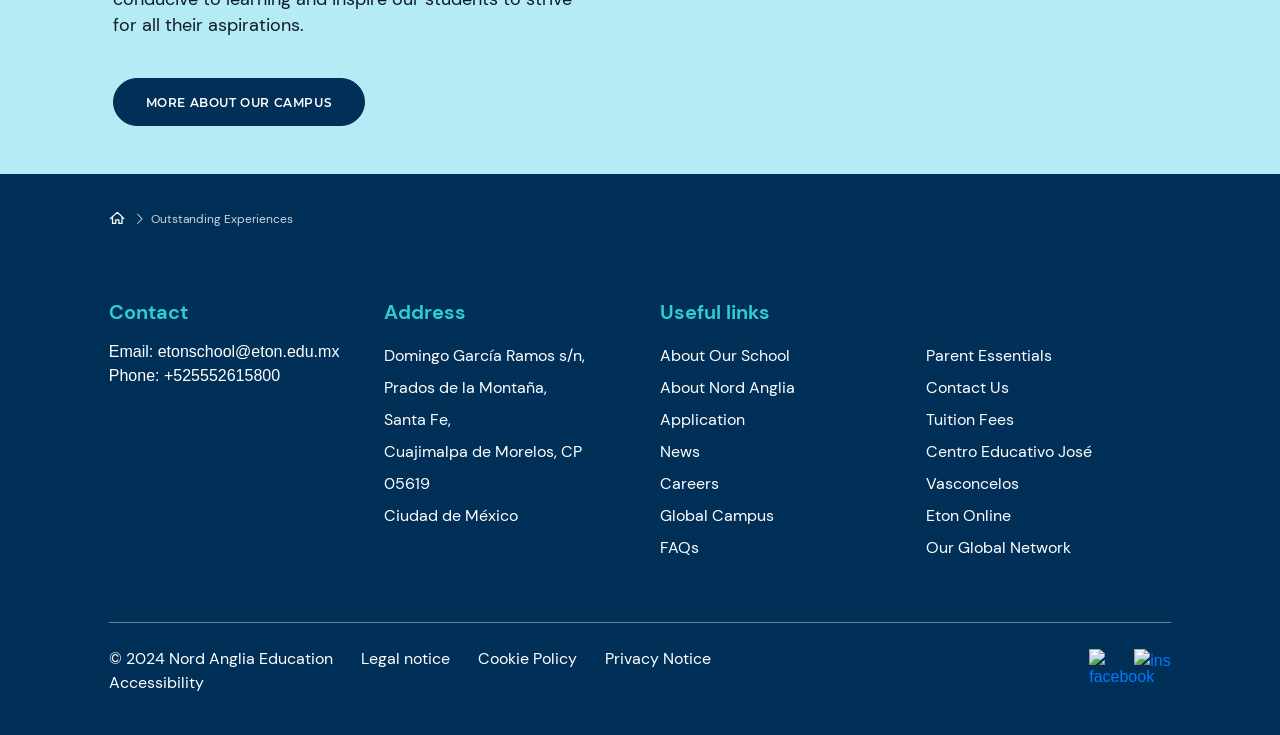What is the name of the school?
Please provide a comprehensive and detailed answer to the question.

The name of the school can be inferred from the links and text on the webpage, such as 'About Our School' and 'Eton Online', which suggest that the school's name is Eton School.